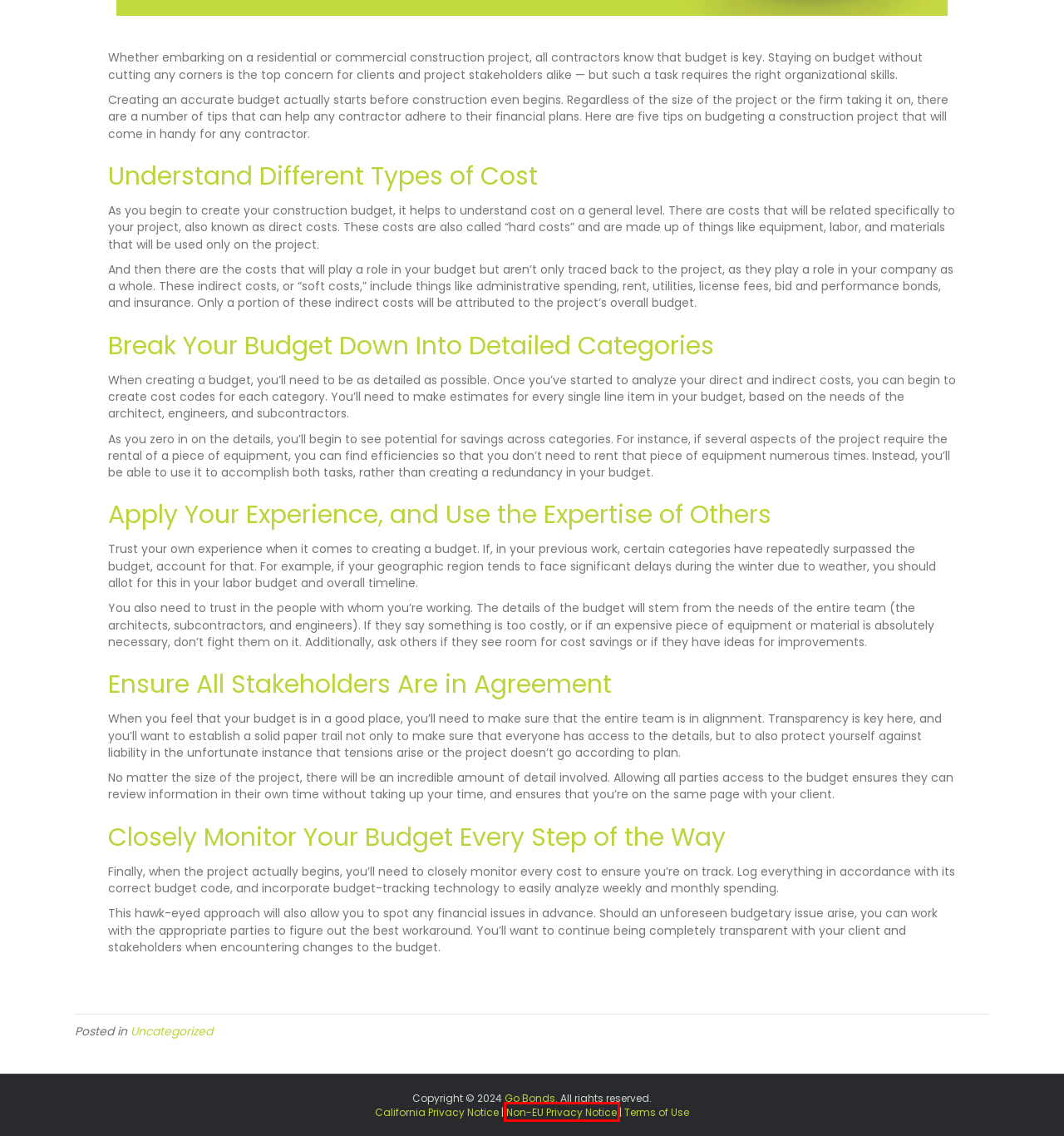You have a screenshot of a webpage with an element surrounded by a red bounding box. Choose the webpage description that best describes the new page after clicking the element inside the red bounding box. Here are the candidates:
A. Uncategorized Archives - Go Bonds
B. Glossary of Terms - Go Bonds
C. Privacy Notice Non-EU - Go Bonds
D. Terms of Use - Go Bonds
E. Arizona - Go Bonds
F. About Us - Go Bonds
G. Oregon Products - Go Bonds
H. California Privacy Notice - Go Bonds

C